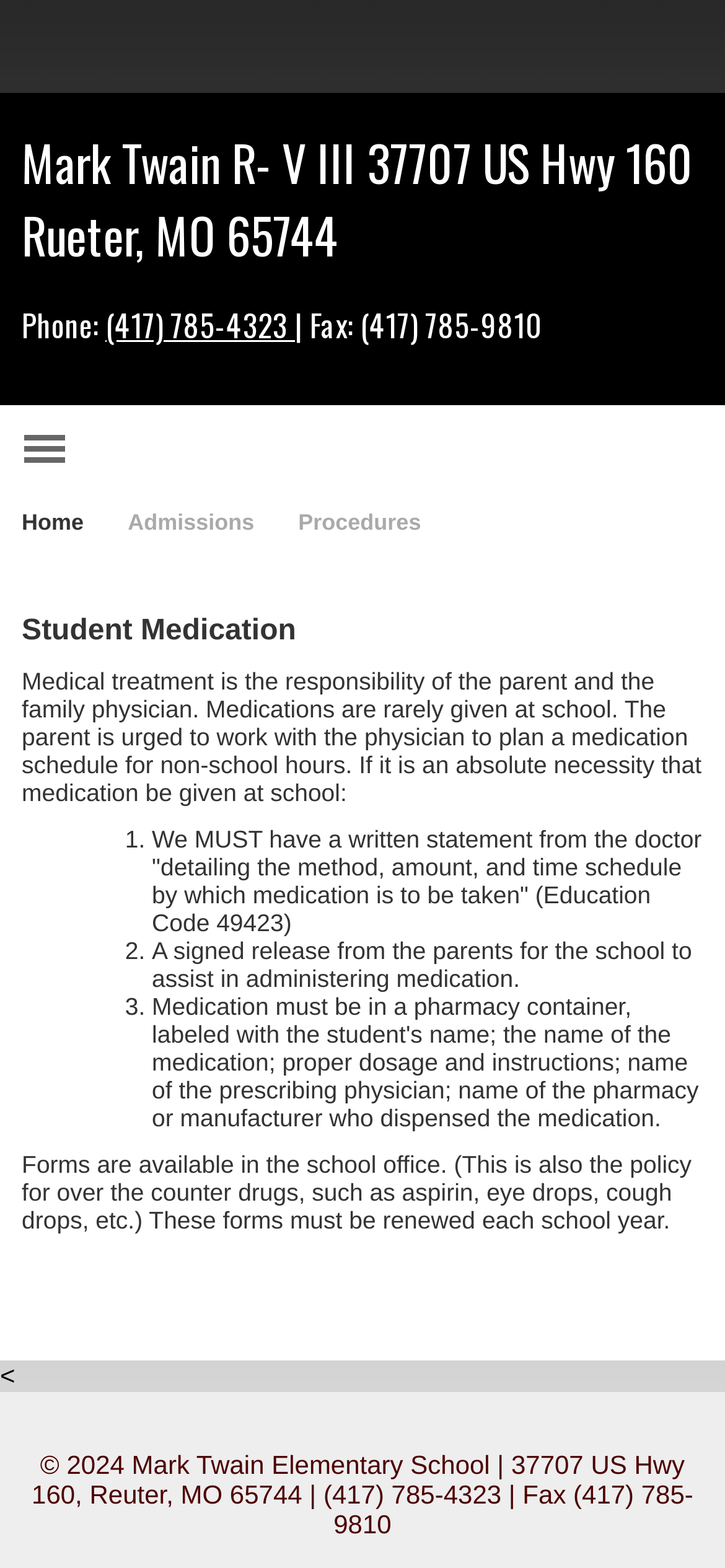What is required from the doctor for medication administration?
Based on the image, answer the question with as much detail as possible.

I found the requirement by reading the list item that explains the necessary steps for medication administration. According to the list item, 'We MUST have a written statement from the doctor detailing the method, amount, and time schedule by which medication is to be taken'.